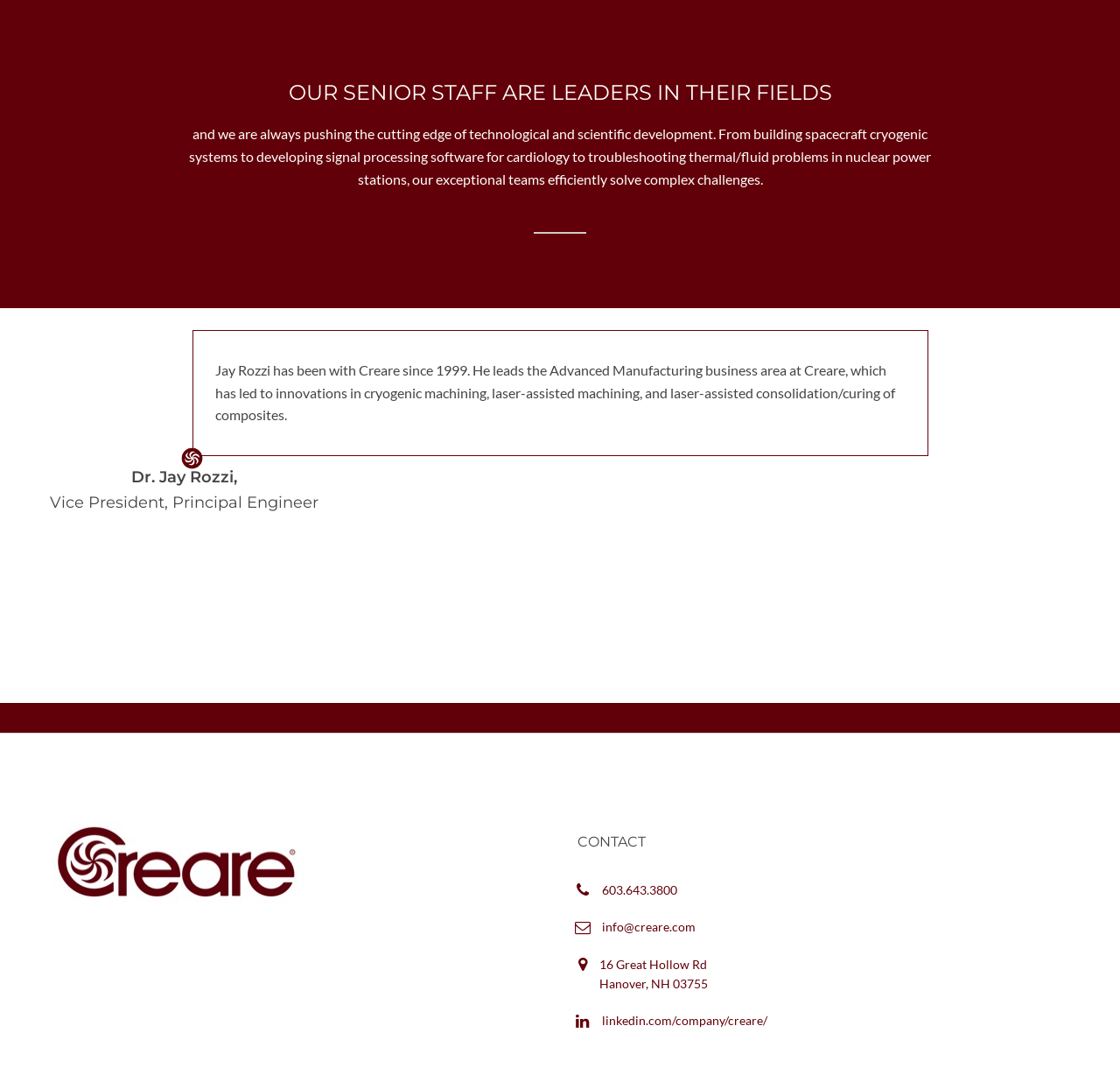Locate the bounding box coordinates of the segment that needs to be clicked to meet this instruction: "Get in touch with Creare".

[0.535, 0.861, 0.621, 0.875]